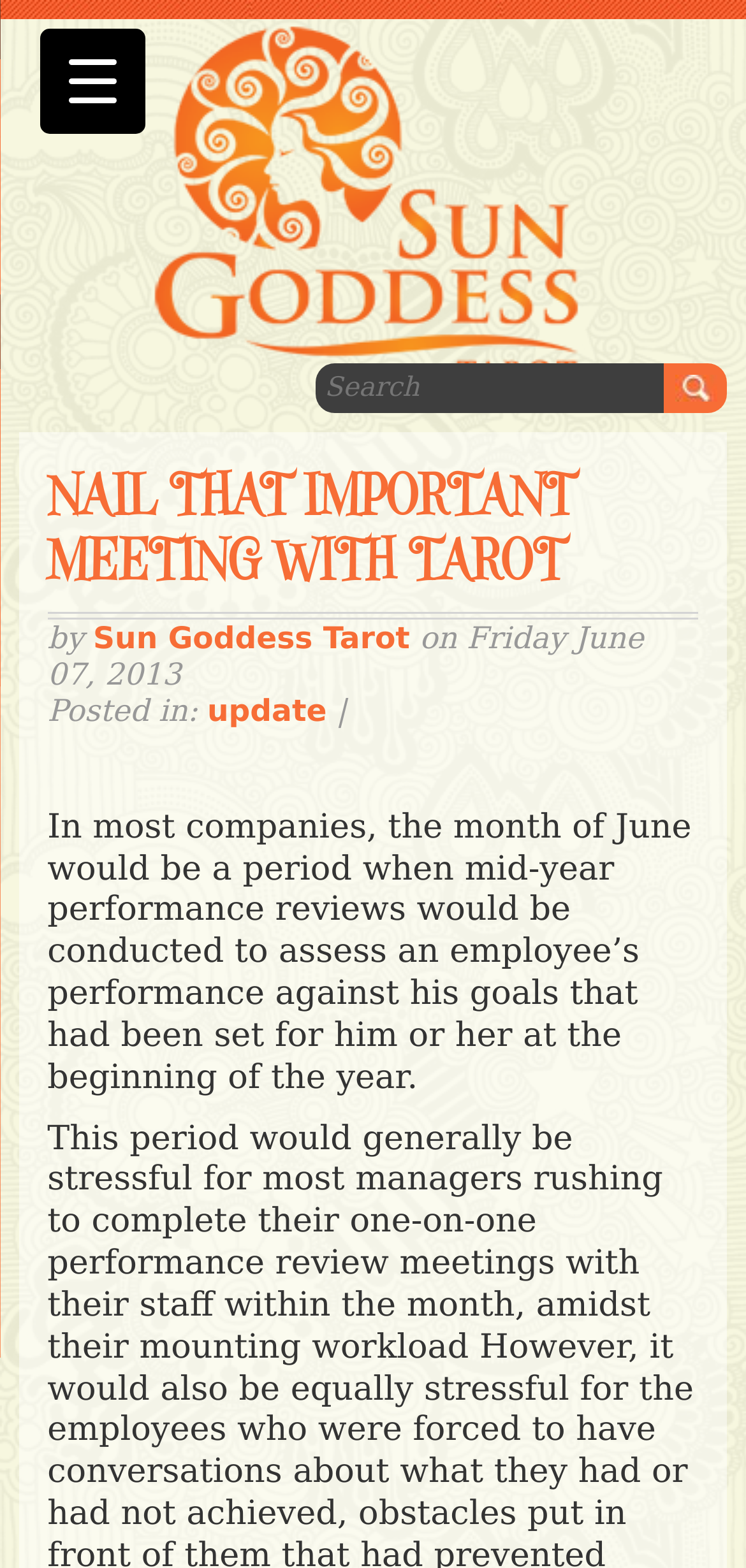What is the date of the article?
Use the screenshot to answer the question with a single word or phrase.

Friday June 07, 2013